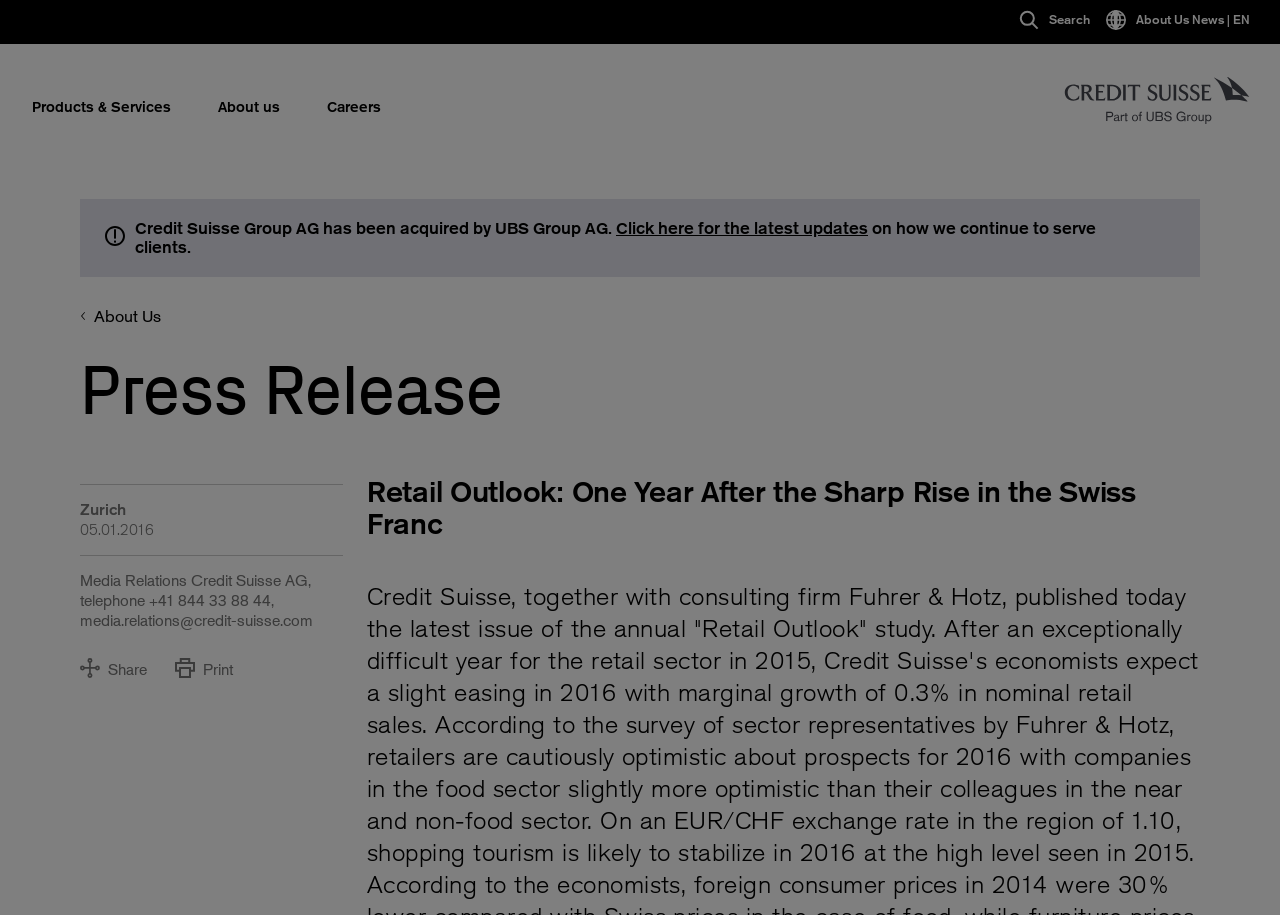Refer to the screenshot and give an in-depth answer to this question: What is the date of the press release?

The question is asking about the date of the press release. By looking at the webpage, we can see that there is a time element with the text '05.01.2016', which suggests that this is the date of the press release.